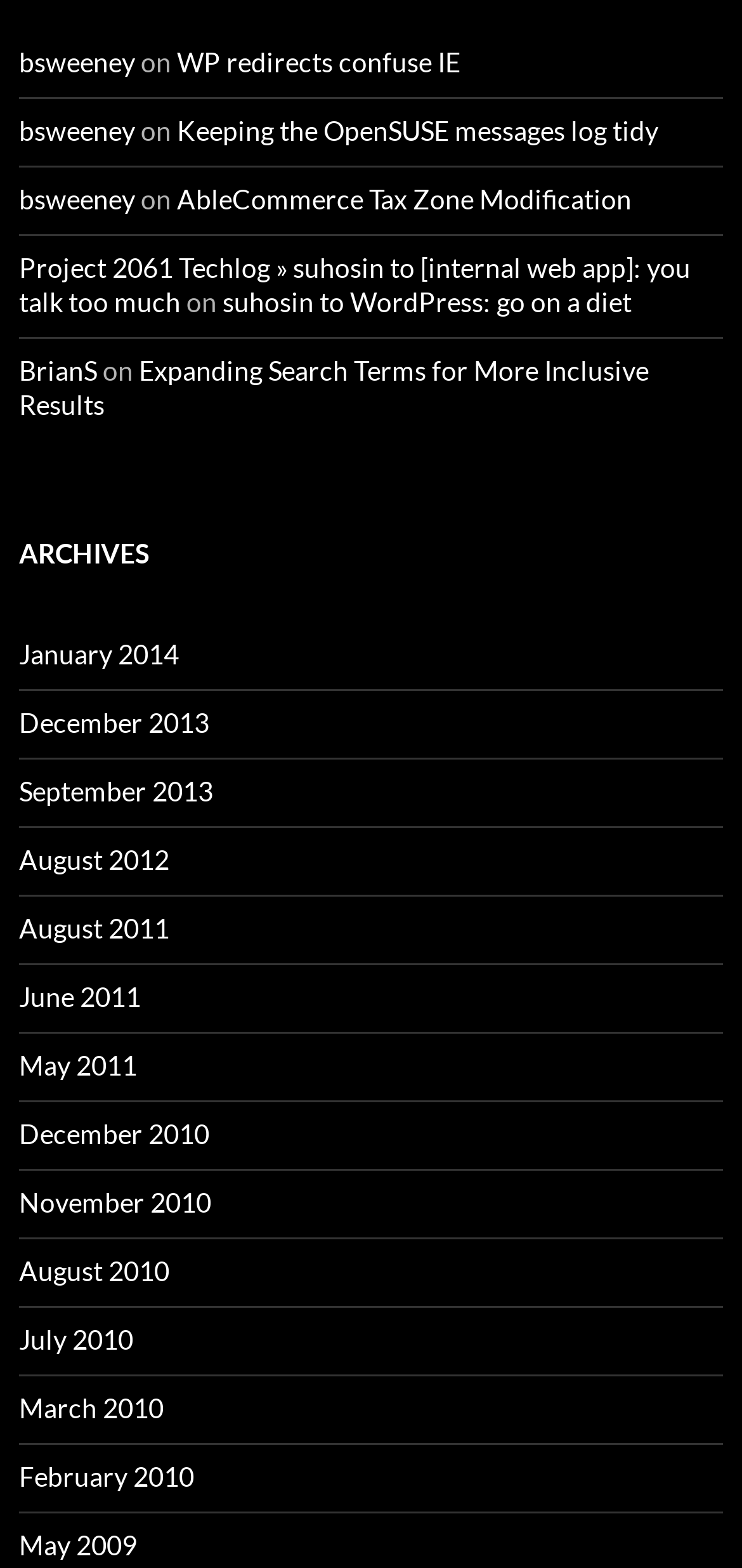Please identify the bounding box coordinates of the element that needs to be clicked to perform the following instruction: "read post 'WP redirects confuse IE'".

[0.238, 0.029, 0.621, 0.05]